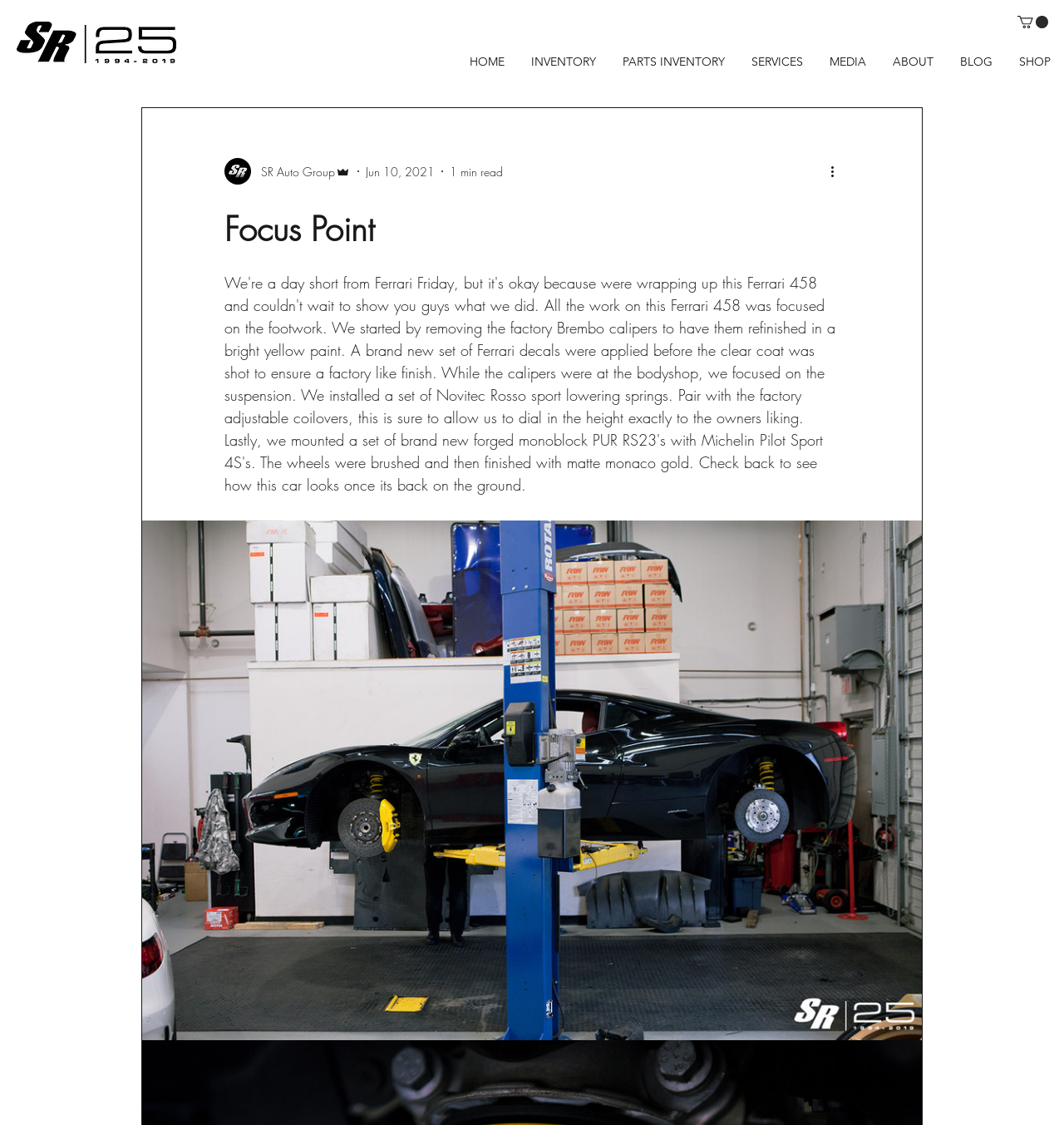What is the logo on the top left?
Please provide a single word or phrase answer based on the image.

SR 25YearLogo